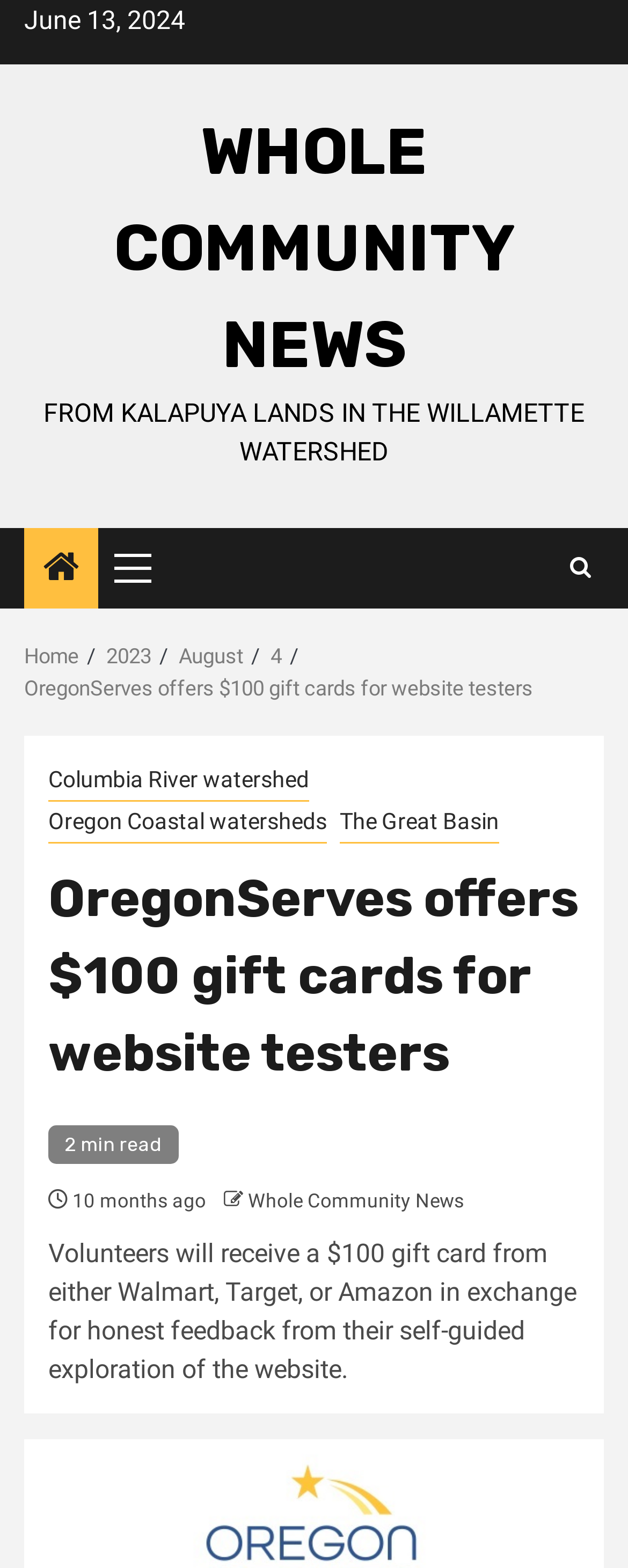What is the date of the news article?
Examine the screenshot and reply with a single word or phrase.

June 13, 2024